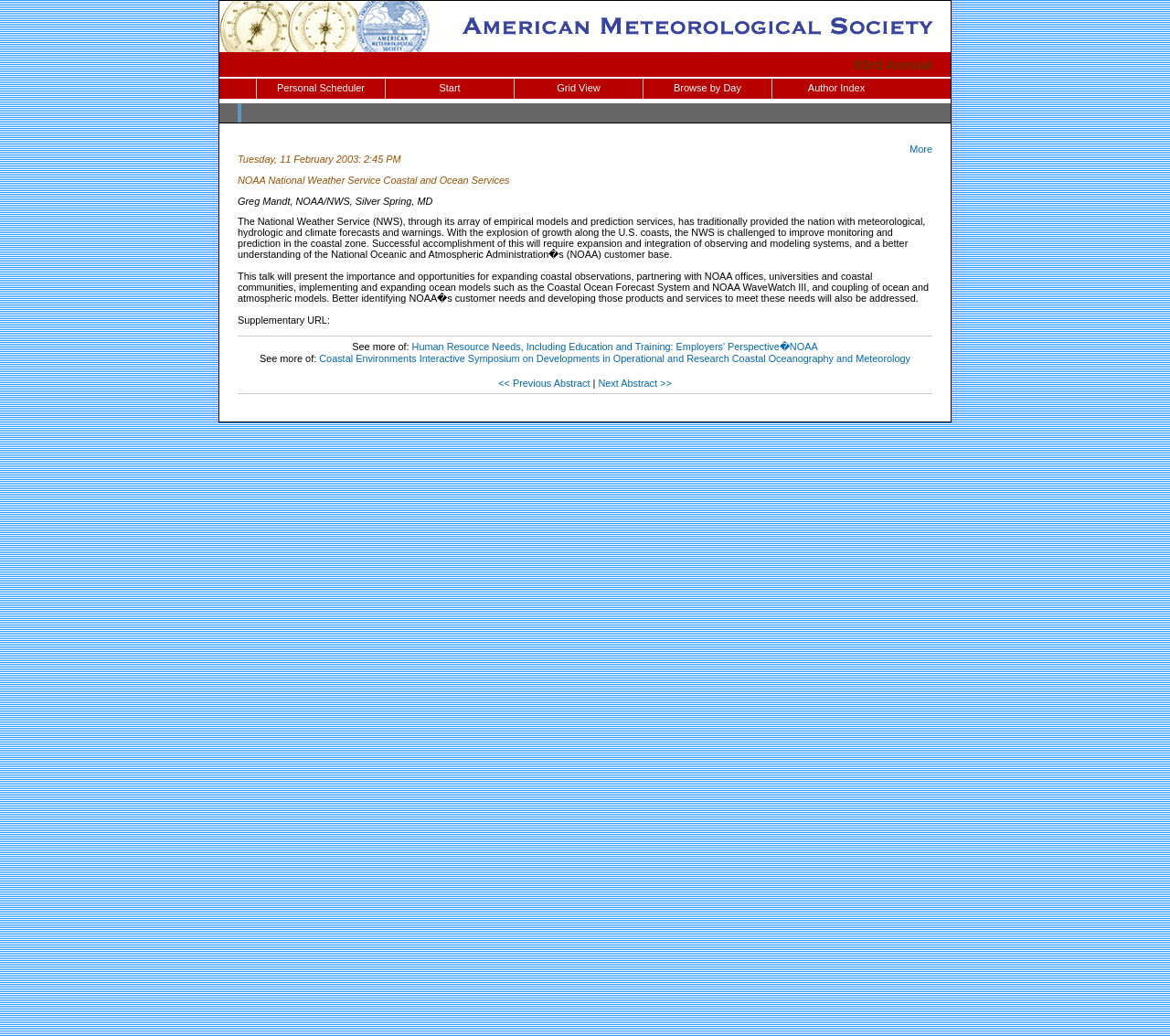Look at the image and answer the question in detail:
What is the date of the event?

I found the date of the event by looking at the StaticText element with the text 'Tuesday, 11 February 2003: 2:45 PM' which is located at the bounding box coordinates [0.203, 0.149, 0.343, 0.159]. This text indicates the date and time of the event.